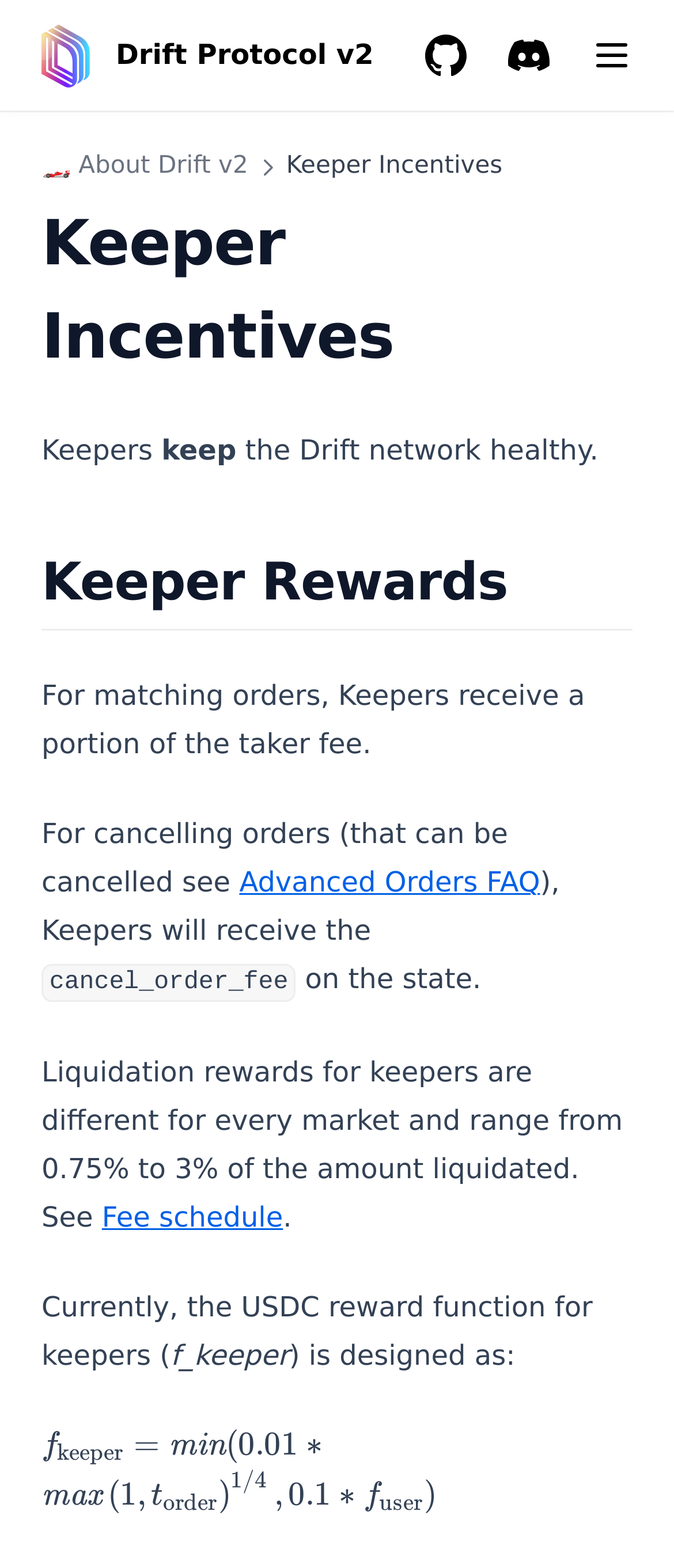Produce a meticulous description of the webpage.

The webpage is about Drift Protocol, a platform that brings on-chain, cross-margined perpetual futures to Solana. The page has a navigation menu at the top with several links, including "Drift Protocol v2", "GitHub", "Discord", and a "Menu" button. Below the navigation menu, there is a section with several buttons, including "Wallet Setup", "Trading", "Profit & Loss (P&L)", "Liquidations", "Lend & Borrow", "Market Makers", "Insurance Fund", "Backstop AMM Liquidity", and "API". Each button has an accompanying image.

To the right of the buttons, there is a list of links organized into categories. The categories include "Wallet Setup", "Trading", "Profit & Loss (P&L)", "Liquidations", "Lend & Borrow", "Market Makers", "Insurance Fund", "Backstop AMM Liquidity", and "API". Each category has several links with descriptive text, such as "Market Specs", "Prelaunch Markets", "Perpetuals Trading", and "What are Perpetual Futures?".

There are also several images scattered throughout the page, including the Drift Protocol logo, GitHub and Discord icons, and various other icons accompanying the buttons and links. Overall, the page appears to be a documentation or information hub for Drift Protocol, providing users with access to various resources and guides related to the platform.